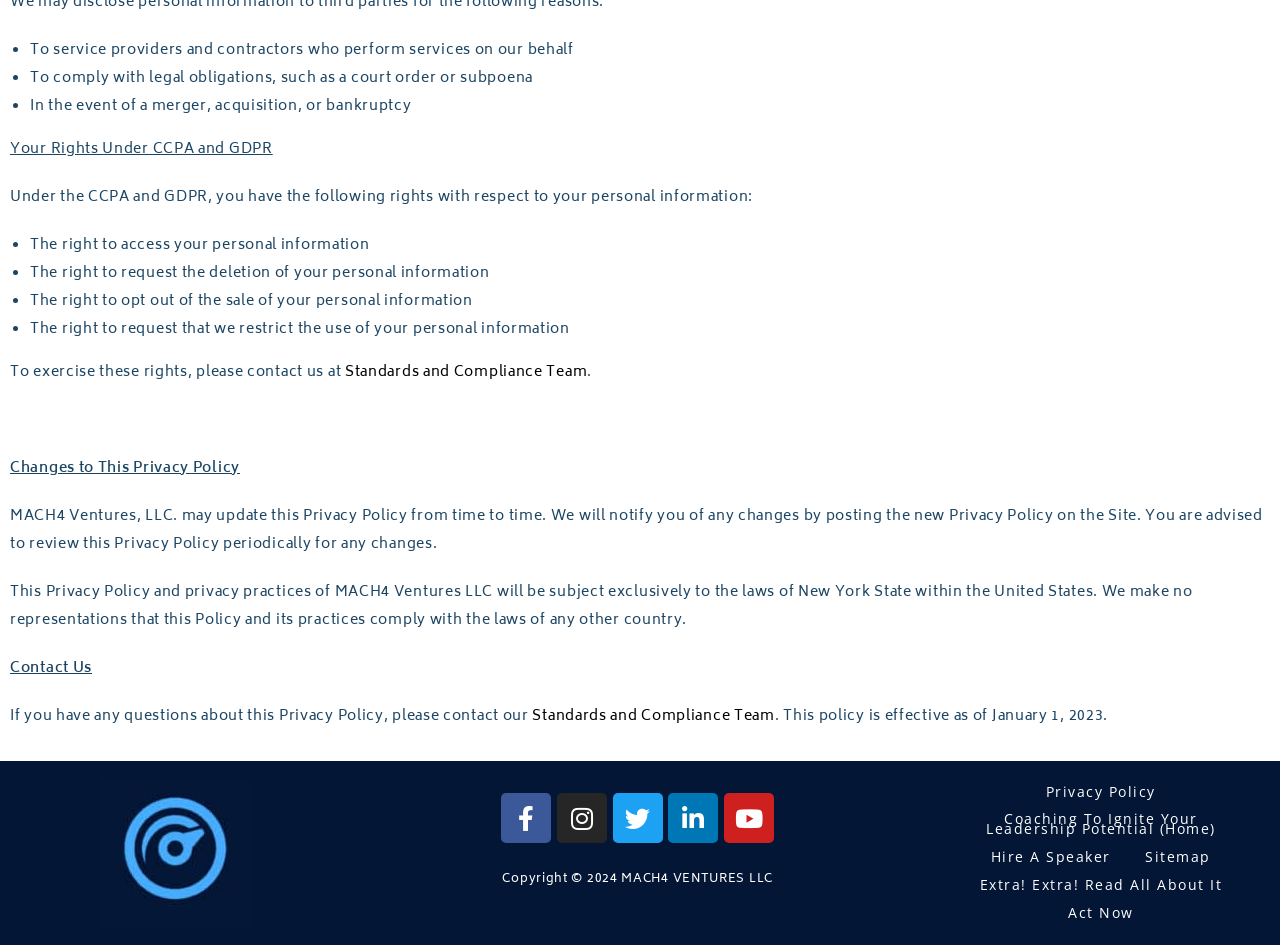Using a single word or phrase, answer the following question: 
What rights do individuals have under CCPA and GDPR?

Access, deletion, opt-out, and restriction